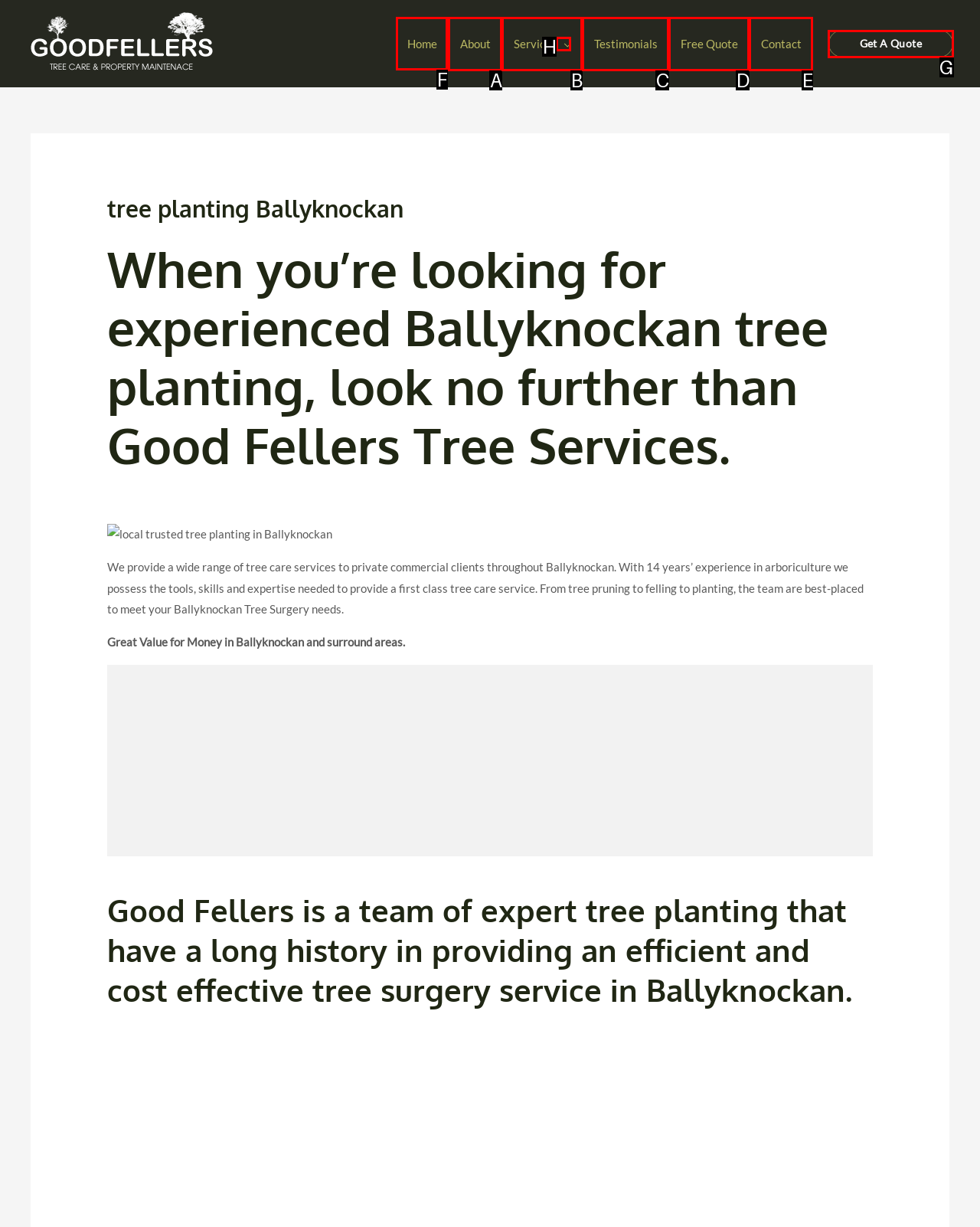Identify the appropriate lettered option to execute the following task: visit the home page
Respond with the letter of the selected choice.

F